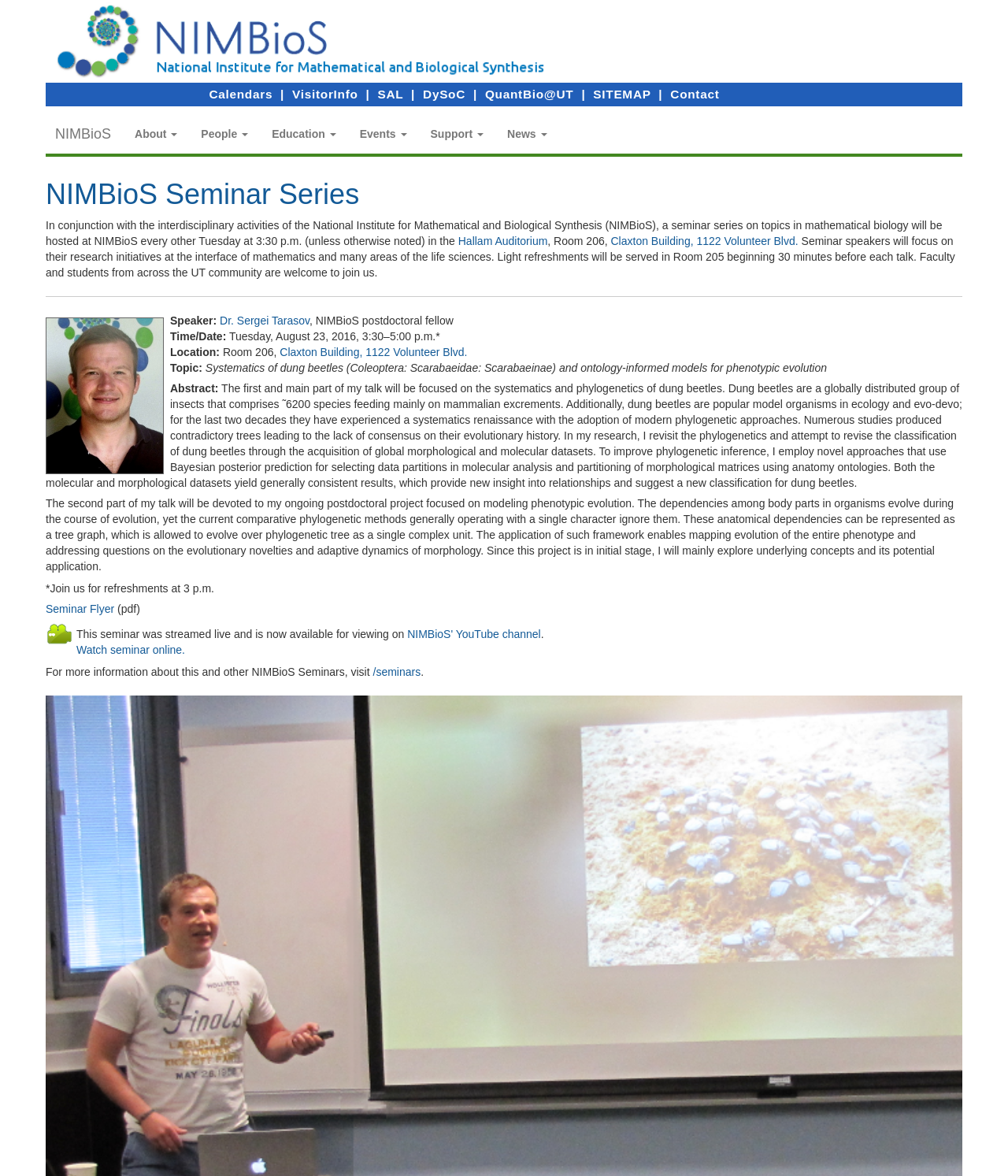Using the details in the image, give a detailed response to the question below:
Who is the speaker of the seminar?

I found the answer by looking at the section that describes the seminar details, where it says 'Speaker: Dr. Sergei Tarasov, NIMBioS postdoctoral fellow'.